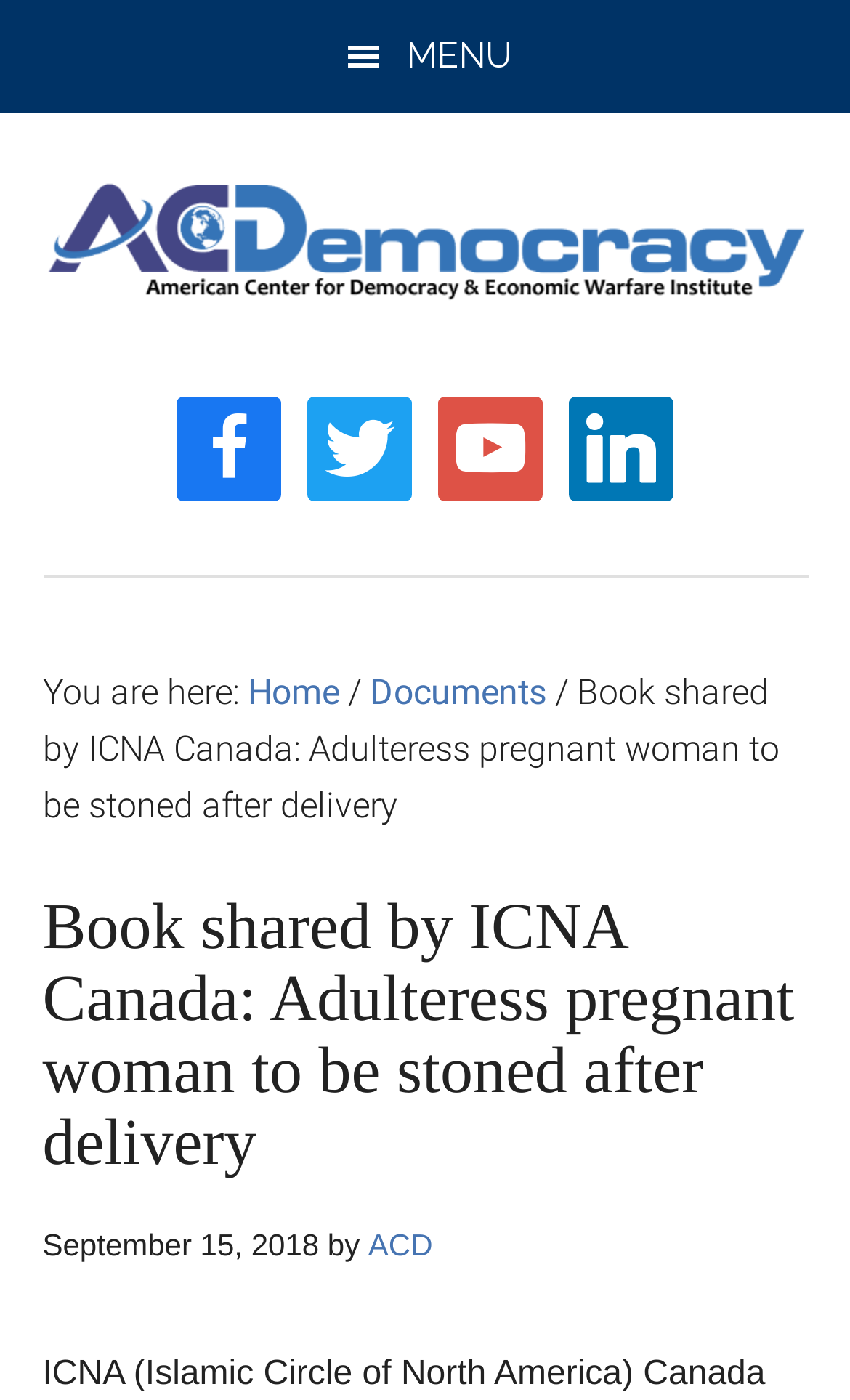Please identify the bounding box coordinates of the element that needs to be clicked to execute the following command: "Visit the American Center for Democracy website". Provide the bounding box using four float numbers between 0 and 1, formatted as [left, top, right, bottom].

[0.05, 0.128, 0.95, 0.228]